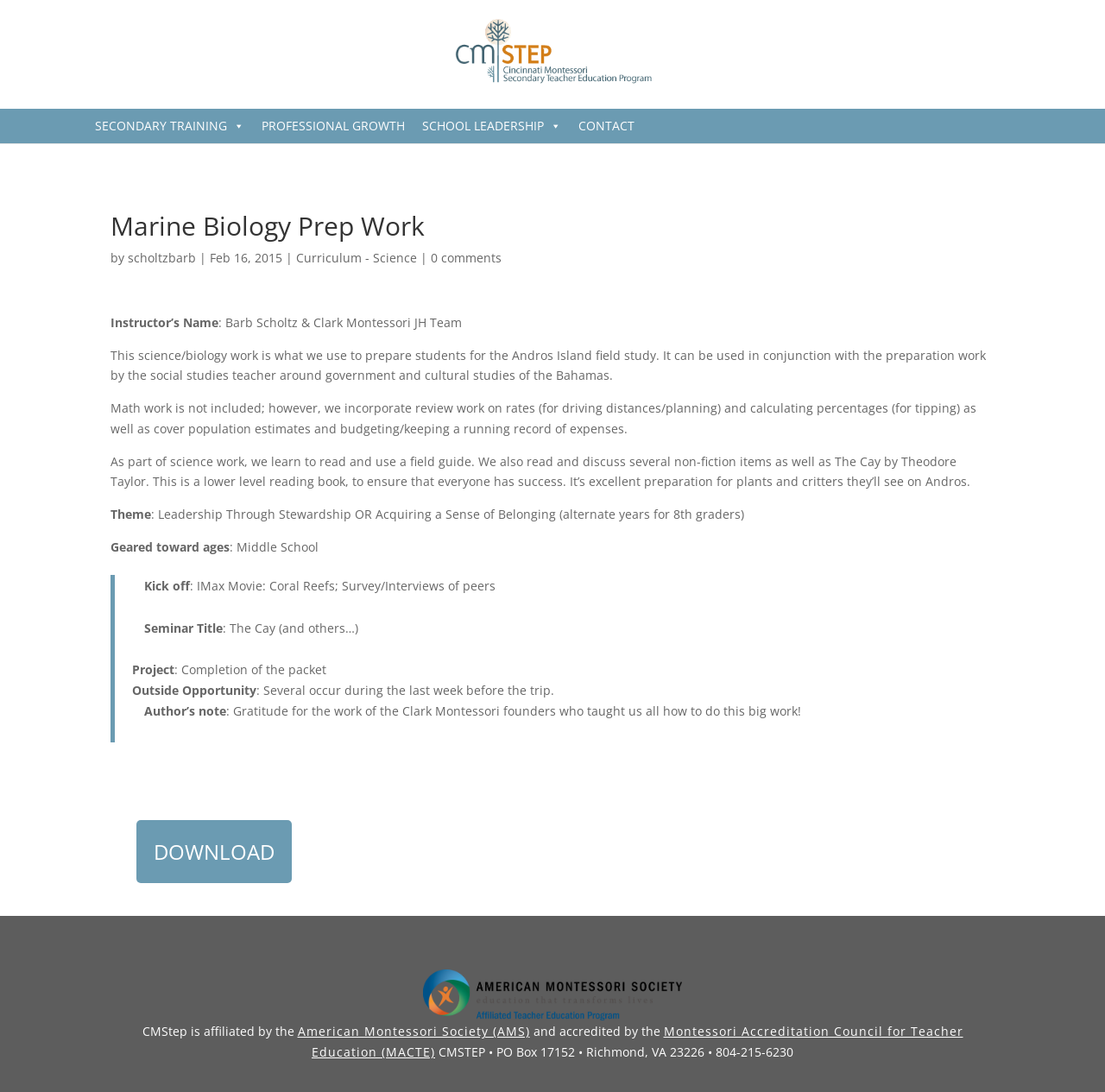Using the description: "American Montessori Society (AMS)", determine the UI element's bounding box coordinates. Ensure the coordinates are in the format of four float numbers between 0 and 1, i.e., [left, top, right, bottom].

[0.269, 0.951, 0.479, 0.966]